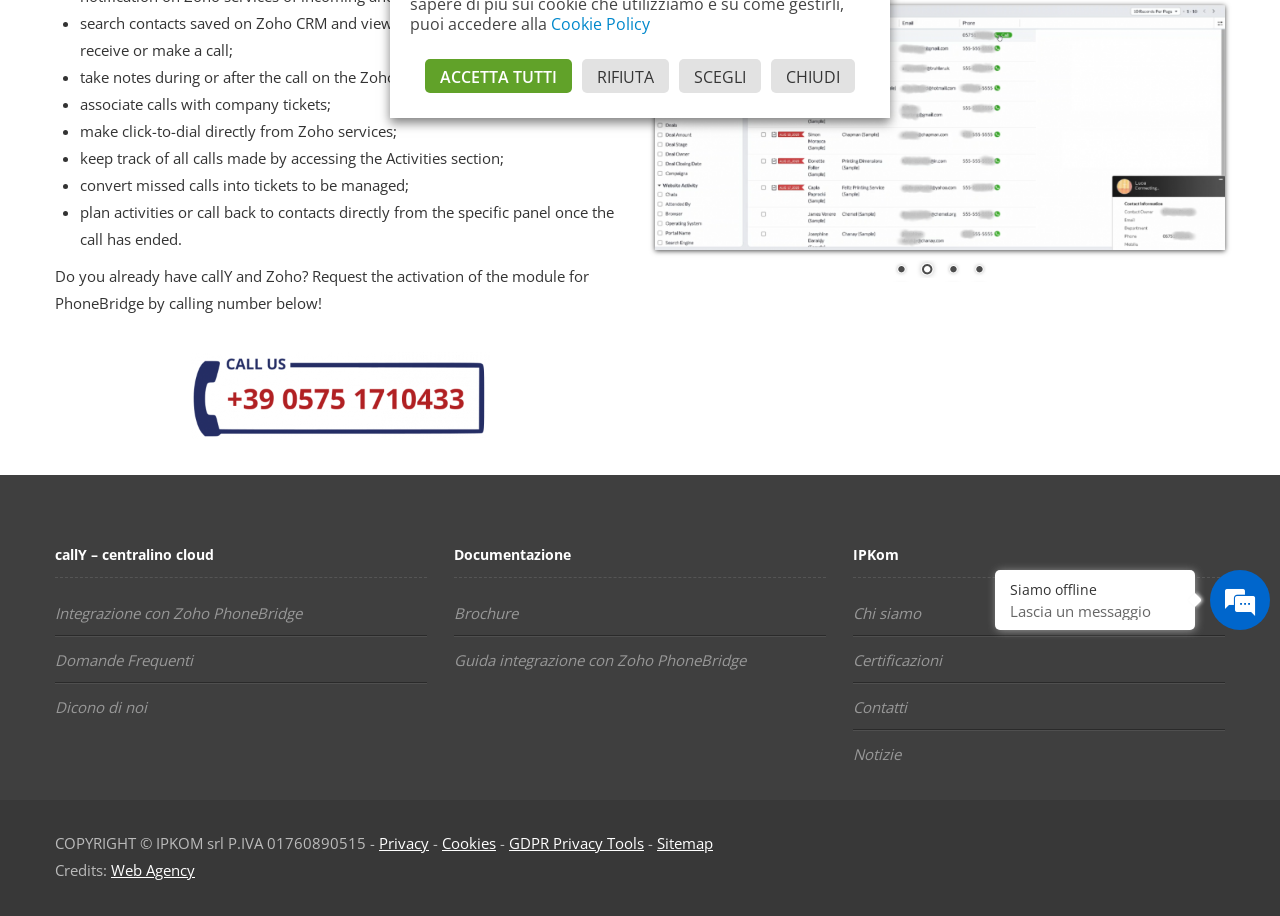Using the provided element description: "Sitemap", identify the bounding box coordinates. The coordinates should be four floats between 0 and 1 in the order [left, top, right, bottom].

[0.513, 0.909, 0.557, 0.931]